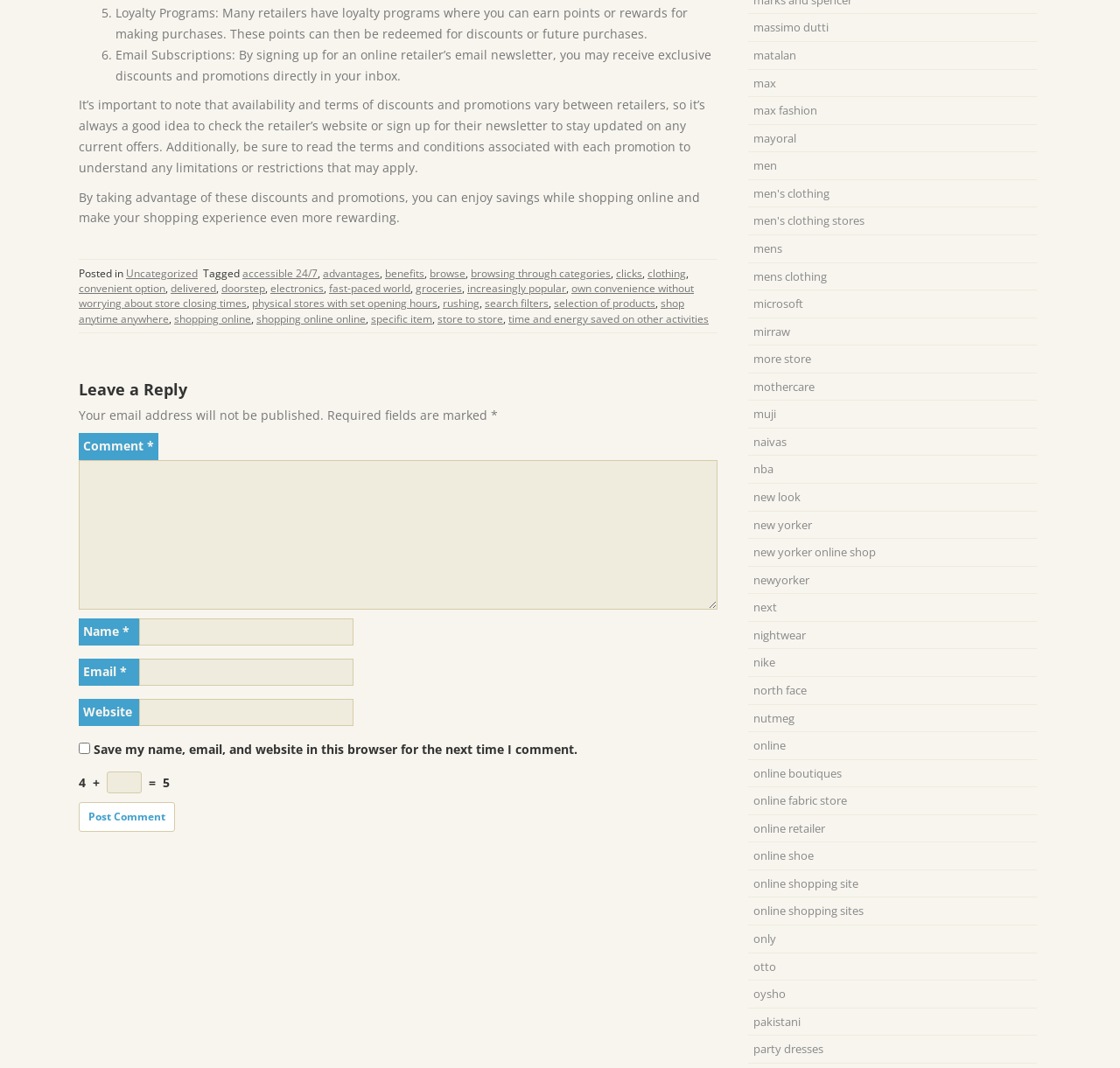Please reply to the following question using a single word or phrase: 
What is required to post a comment?

name, email, and comment